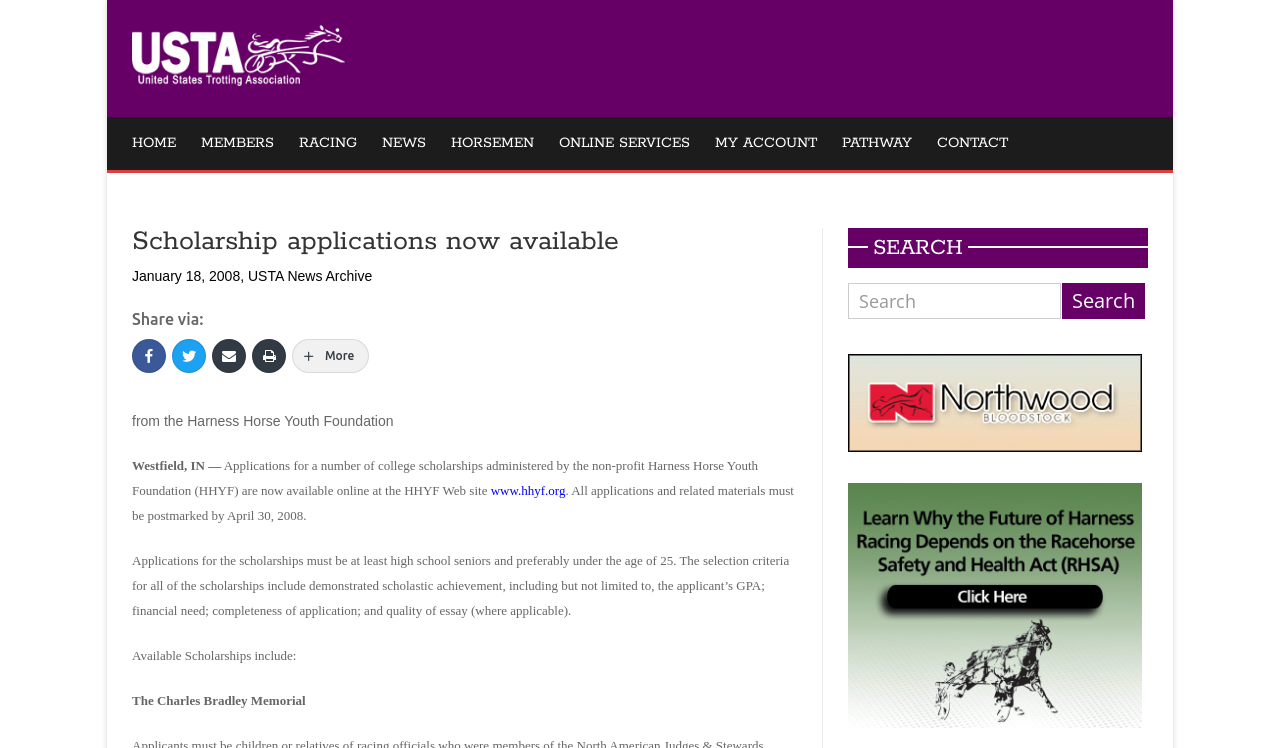Identify the bounding box coordinates for the element you need to click to achieve the following task: "Click the U.S. Trotting News Logo". Provide the bounding box coordinates as four float numbers between 0 and 1, in the form [left, top, right, bottom].

[0.103, 0.066, 0.269, 0.087]